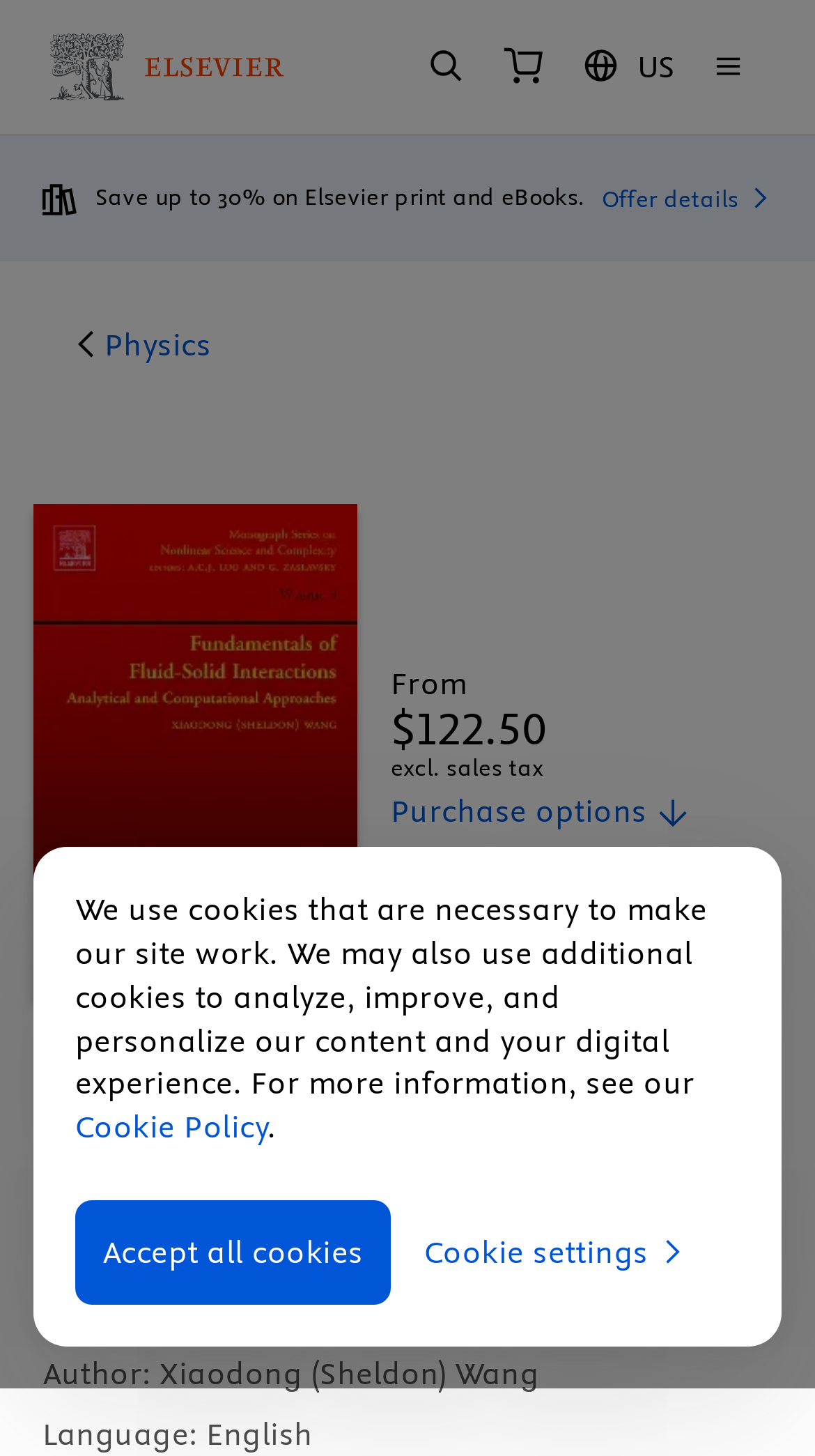What is the edition of the book?
Answer the question with detailed information derived from the image.

I found the edition of the book by looking at the section that provides book details, where it is mentioned as '1st Edition, Volume 8 - June 27, 2008'.